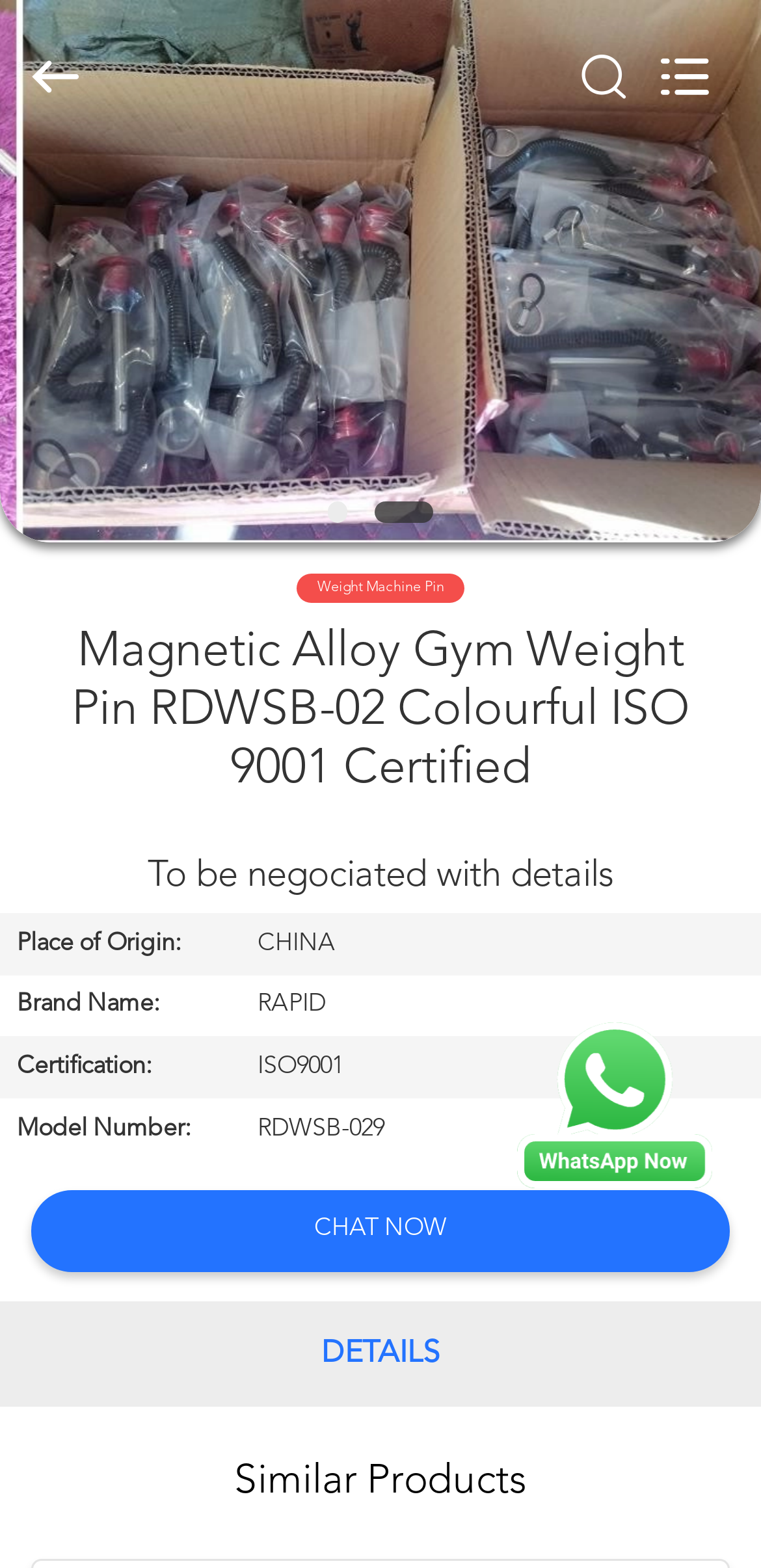Specify the bounding box coordinates of the area that needs to be clicked to achieve the following instruction: "Go to HOME page".

[0.0, 0.1, 0.195, 0.131]